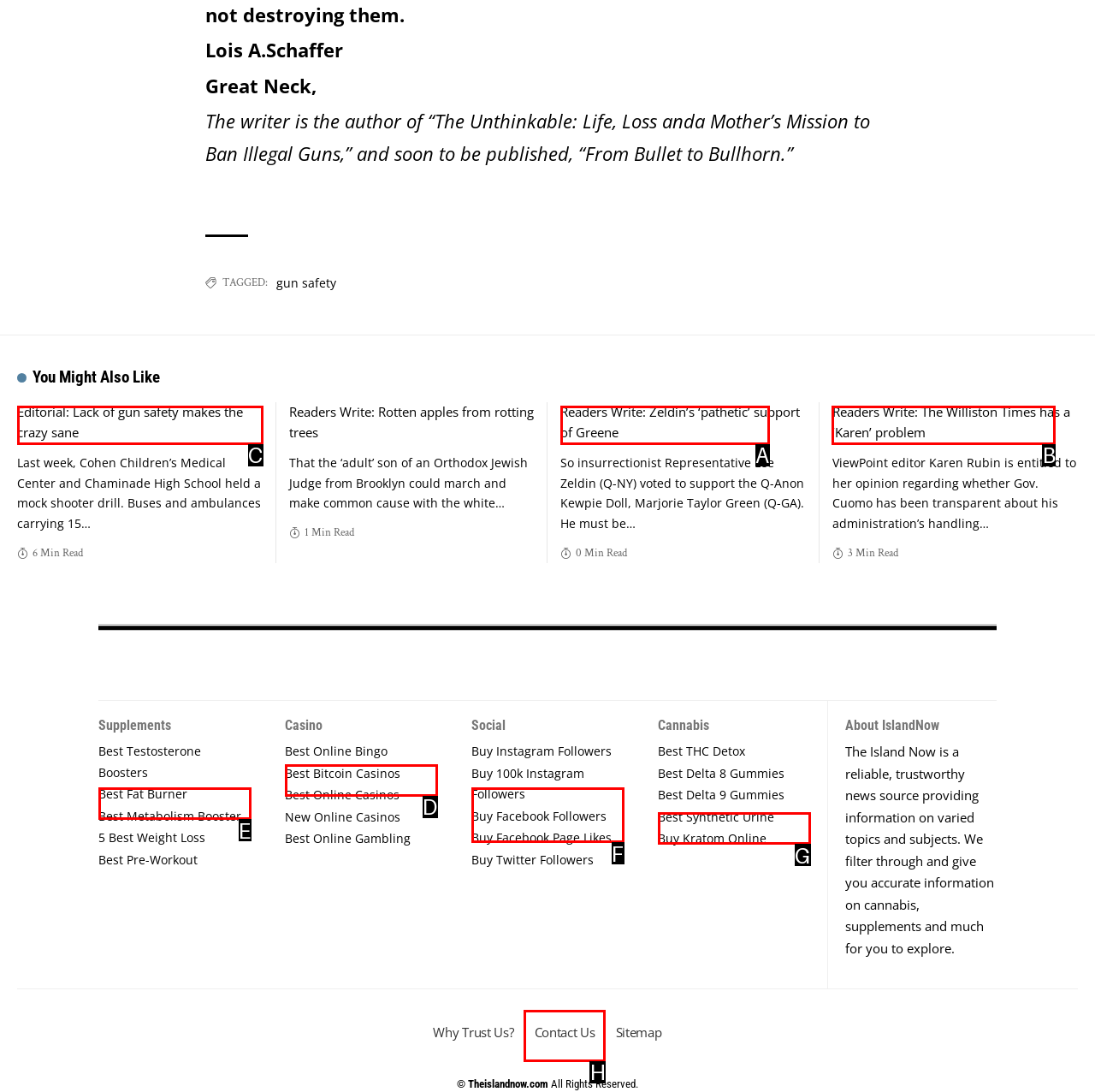Point out the UI element to be clicked for this instruction: Read the article 'Editorial: Lack of gun safety makes the crazy sane'. Provide the answer as the letter of the chosen element.

C